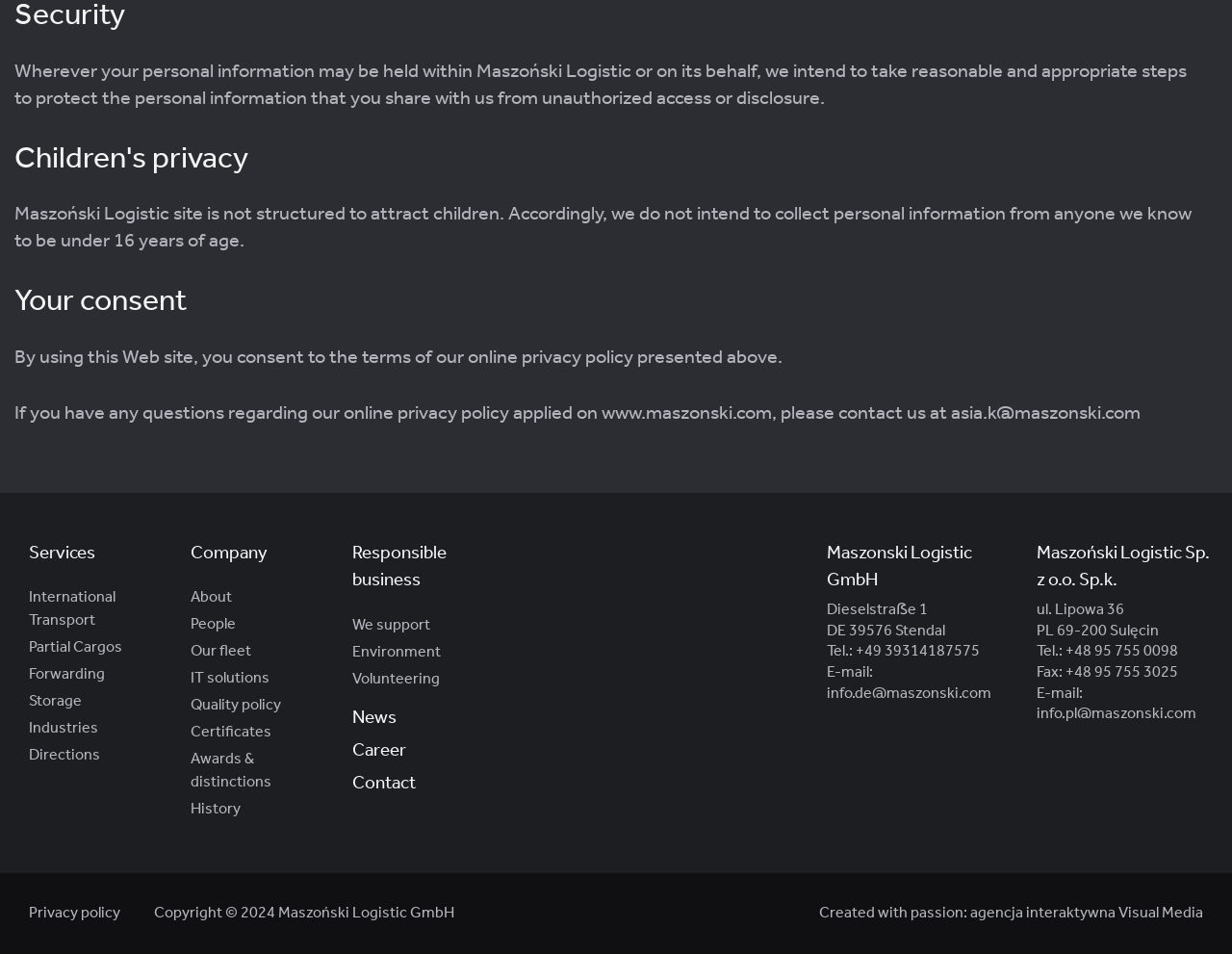Please give a succinct answer using a single word or phrase:
What is the company's email address in Germany?

info.de@maszonski.com